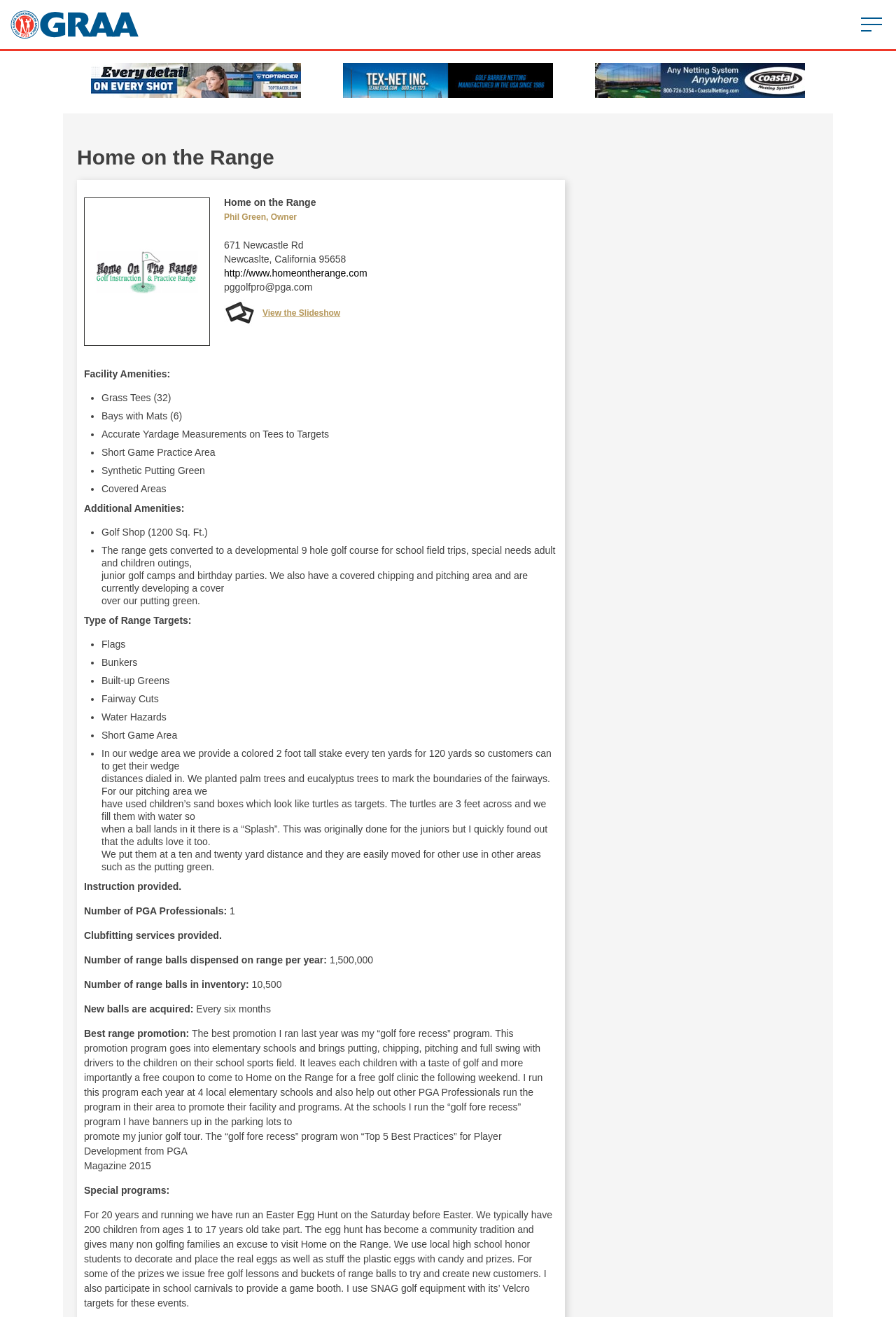What is the name of the program that promotes golf to elementary school children?
Give a thorough and detailed response to the question.

I found the answer by looking at the static text element with the text 'The best promotion I ran last year was my “golf fore recess” program.' which is located in the 'Best range promotion:' section.